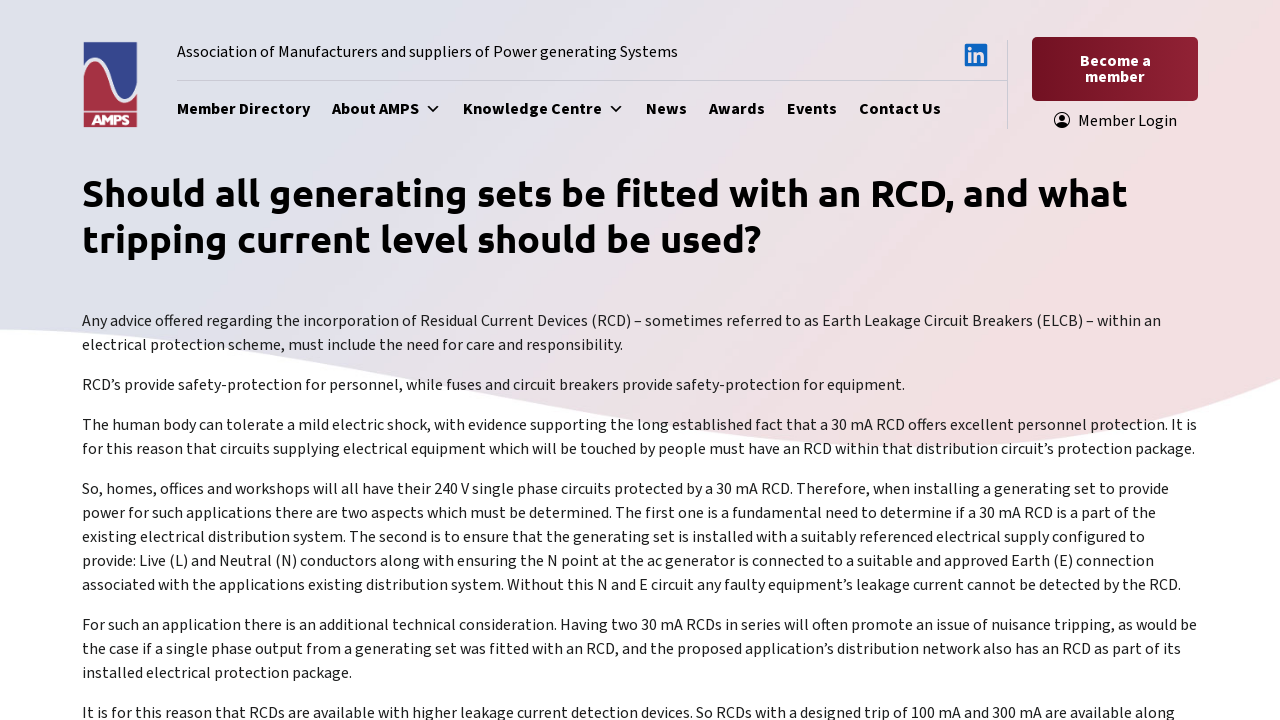Based on the element description alt="AMPS" title="AMPS", identify the bounding box of the UI element in the given webpage screenshot. The coordinates should be in the format (top-left x, top-left y, bottom-right x, bottom-right y) and must be between 0 and 1.

[0.064, 0.101, 0.108, 0.131]